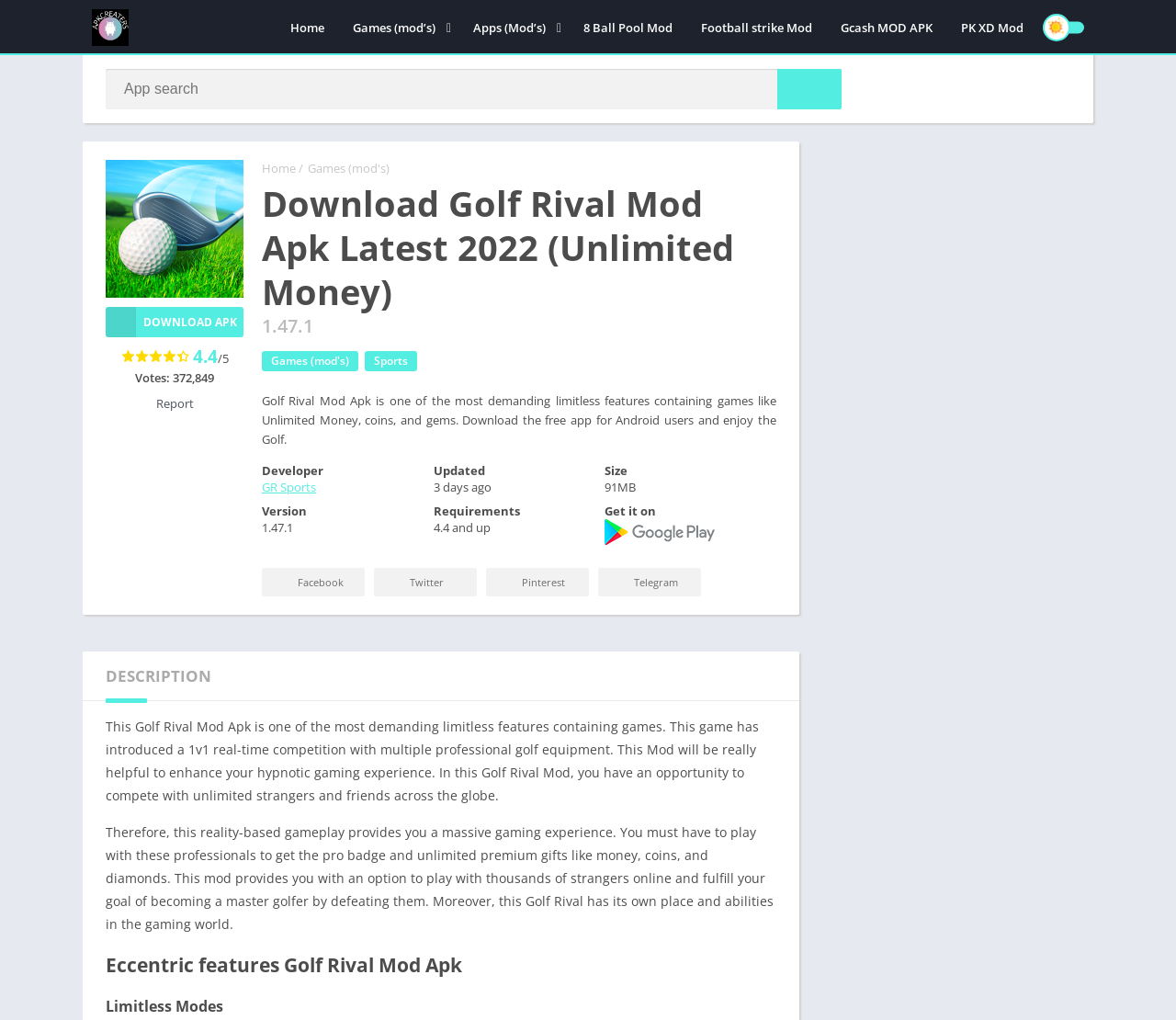What is the size of the 'Golf Rival Mod Apk'?
By examining the image, provide a one-word or phrase answer.

91MB